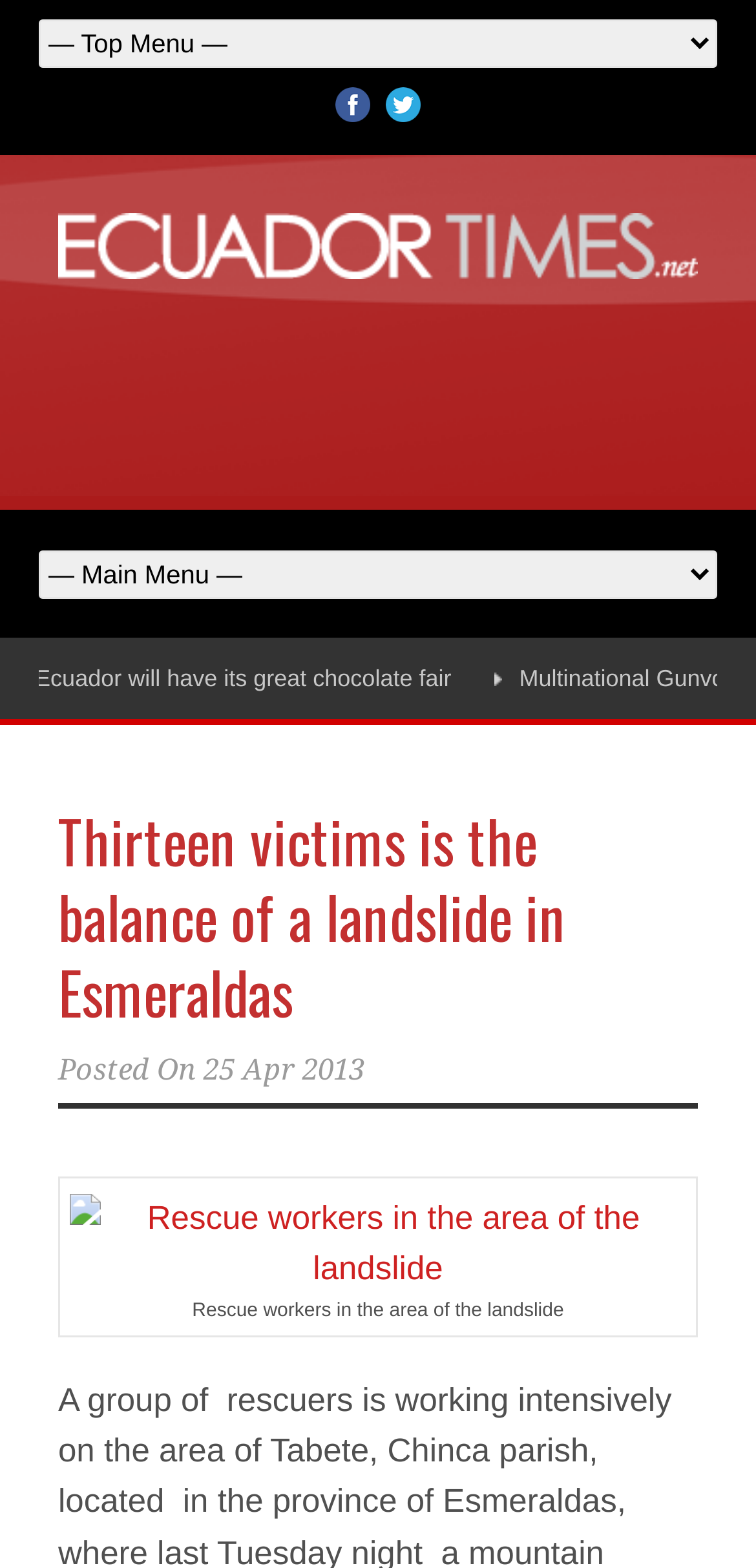Locate the bounding box of the UI element with the following description: "alt="twitter"".

[0.51, 0.056, 0.556, 0.078]